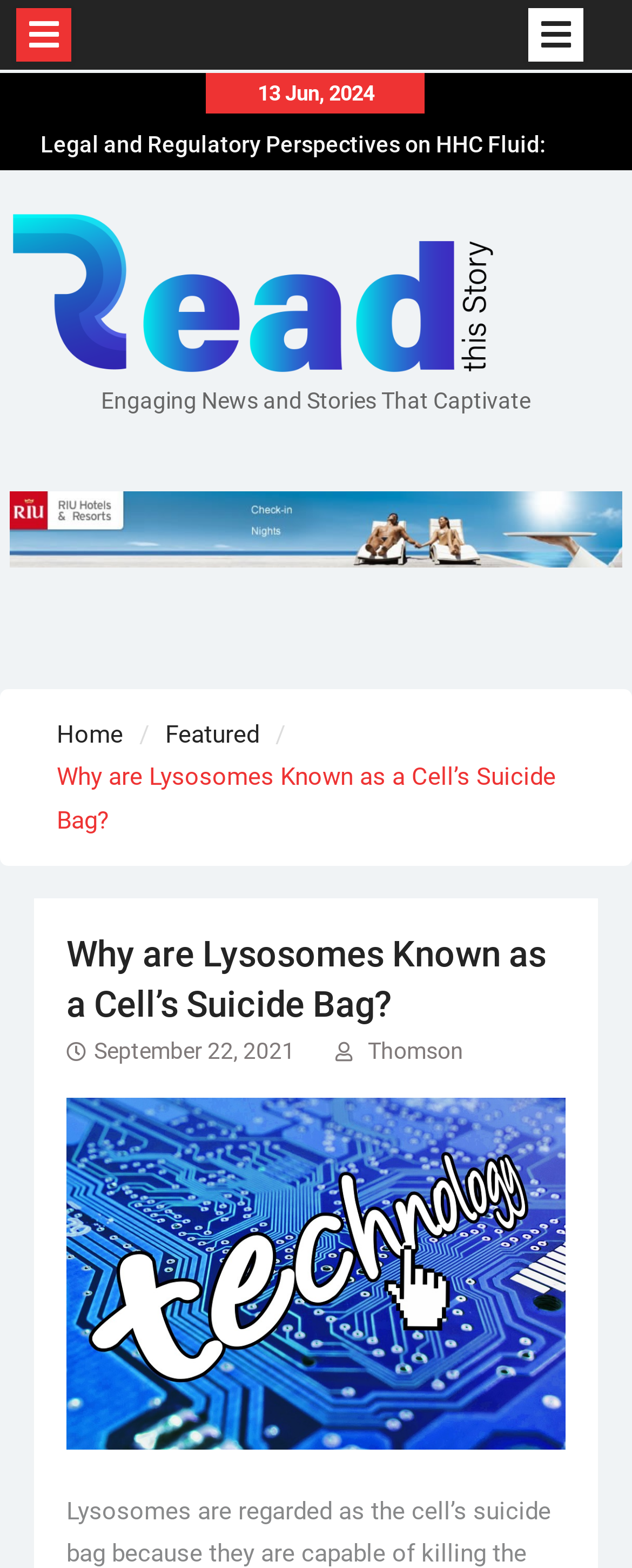How many recommended articles are there?
Give a thorough and detailed response to the question.

I counted the number of recommended articles, which are located above the main content of the webpage. There are three recommended articles: 'Legal and Regulatory Perspectives on HHC Fluid: Navigating the Complex Landscape of Cannabinoid Laws', 'Stay Organized: Use This Free Online Notepad', and 'Dr. Samuel Clanton “Rejuvenating Faces: Decoding Dr. P. Daniel Ward’s Facelift Revolution”'.